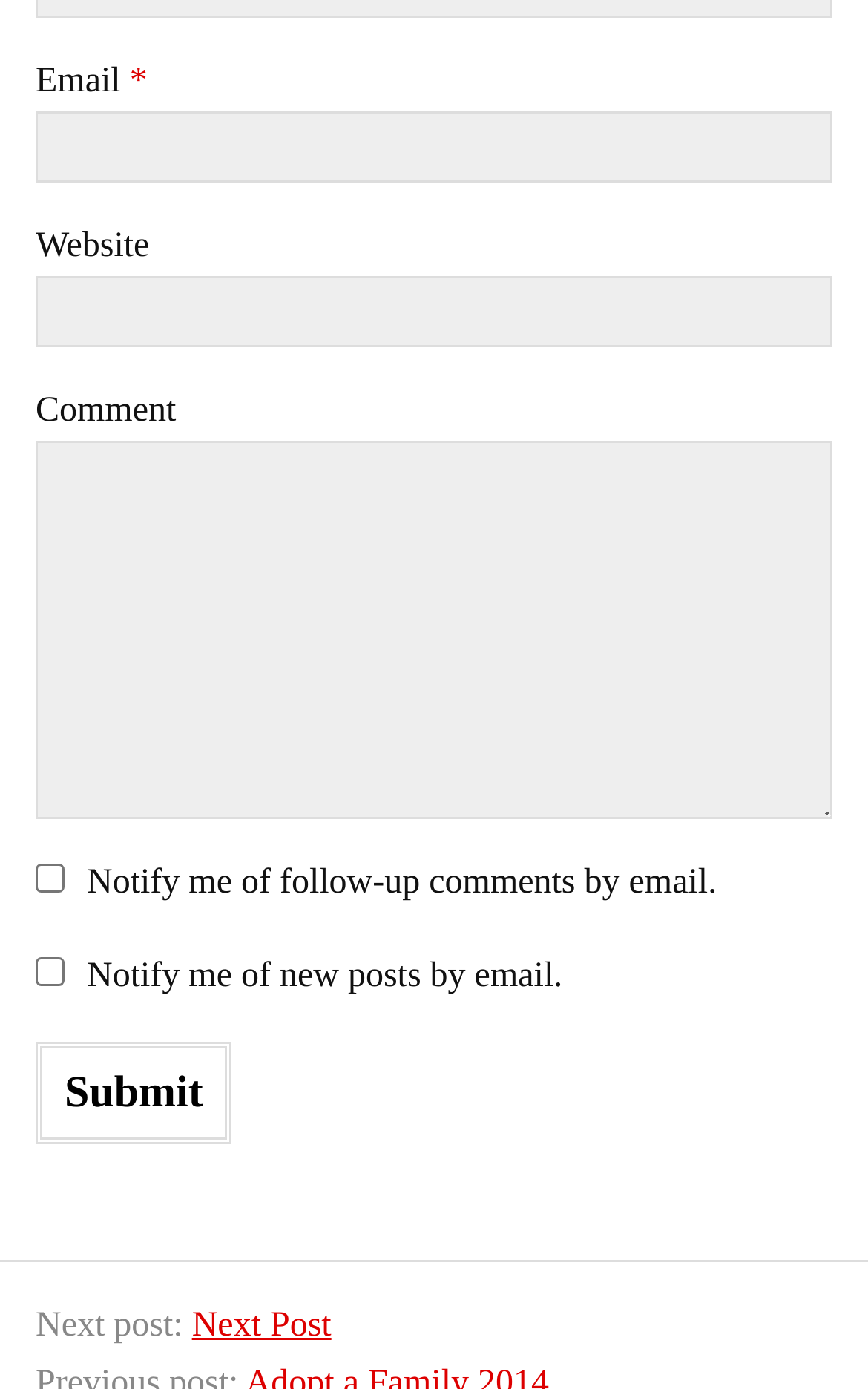What is the text next to the 'Next Post' link?
Refer to the image and give a detailed answer to the question.

The text next to the 'Next Post' link is 'Next post:', which suggests that it is a navigation link to the next post.